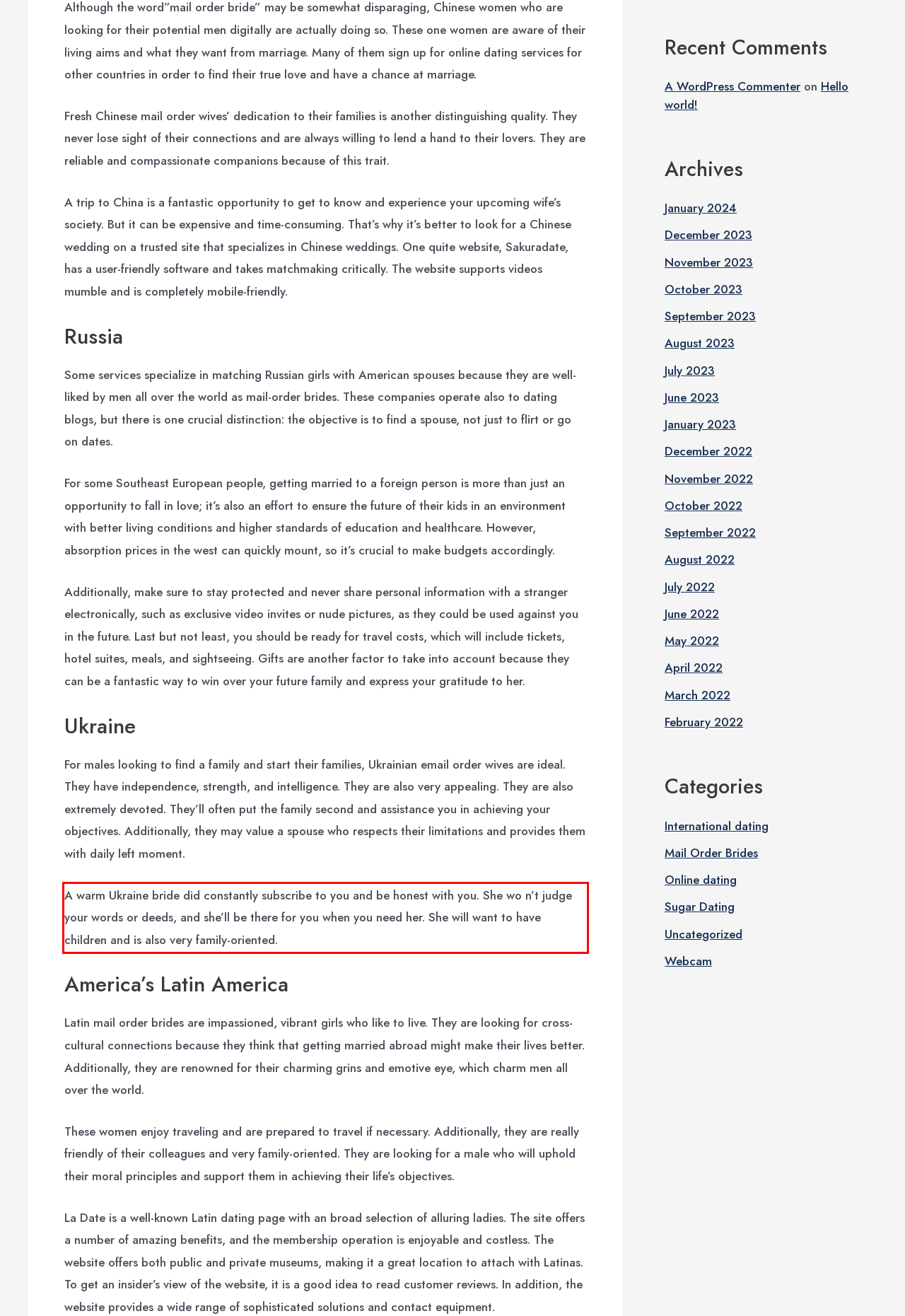From the provided screenshot, extract the text content that is enclosed within the red bounding box.

A warm Ukraine bride did constantly subscribe to you and be honest with you. She wo n’t judge your words or deeds, and she’ll be there for you when you need her. She will want to have children and is also very family-oriented.